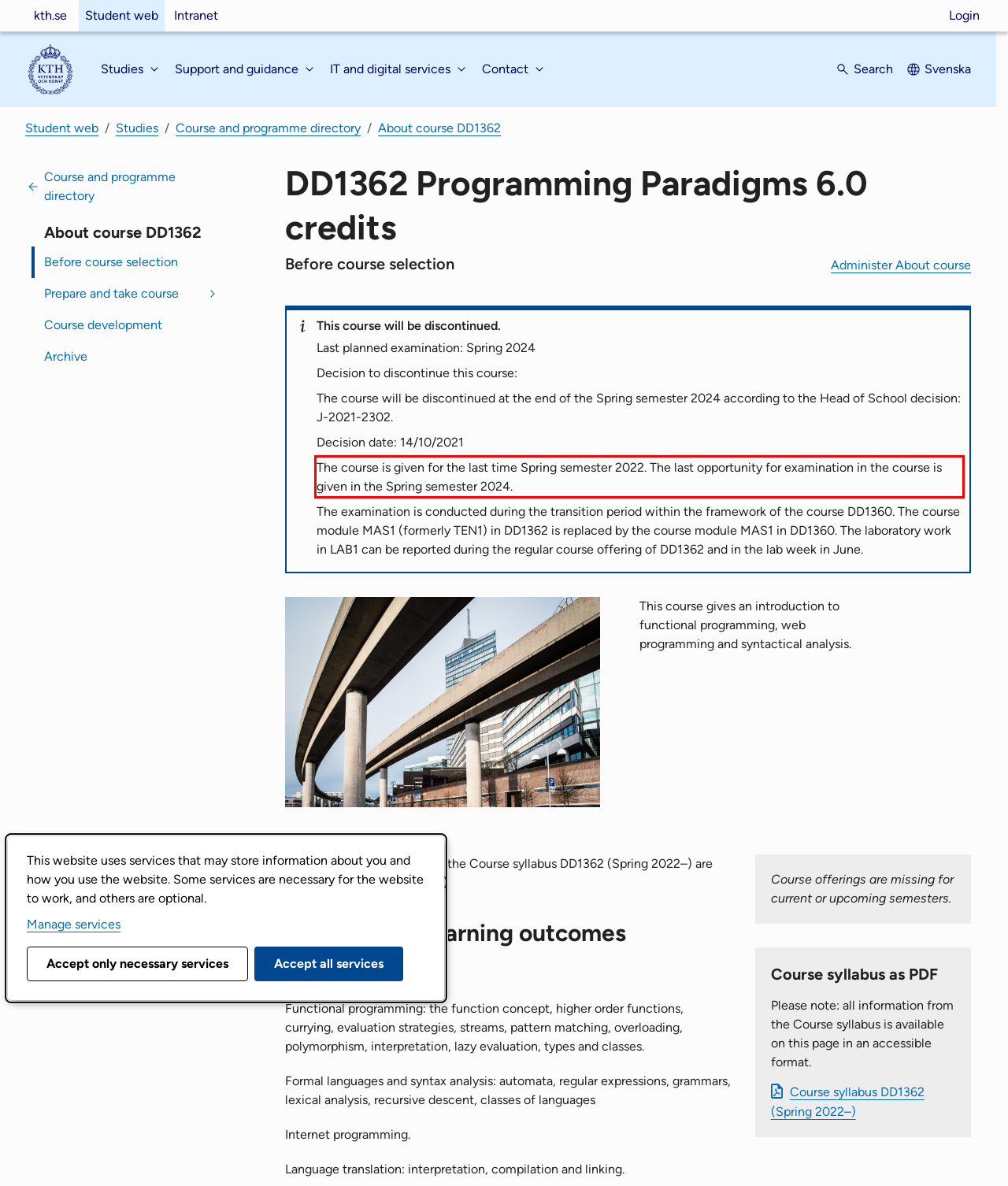Please take the screenshot of the webpage, find the red bounding box, and generate the text content that is within this red bounding box.

The course is given for the last time Spring semester 2022. The last opportunity for examination in the course is given in the Spring semester 2024.